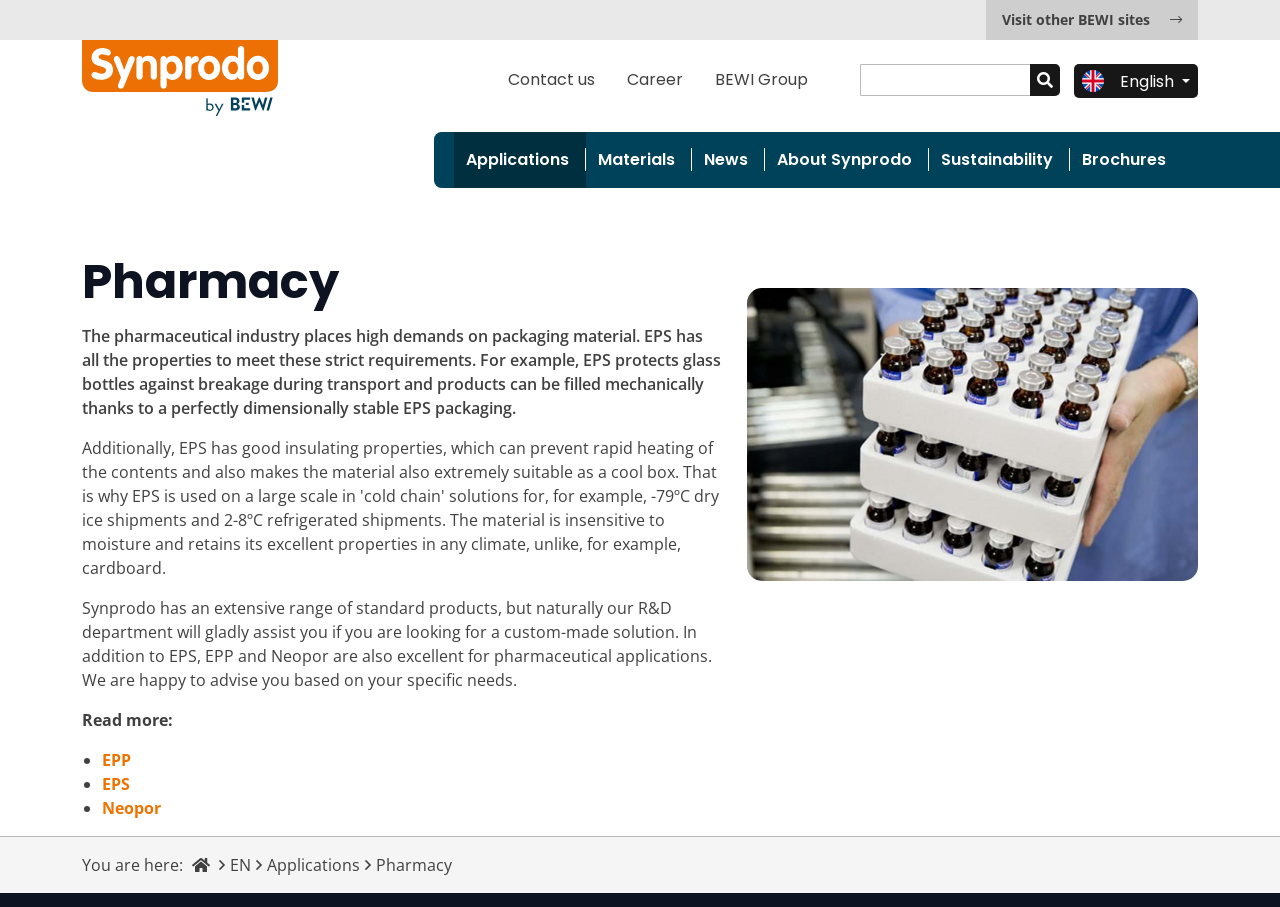What other materials are suitable for pharmaceutical applications?
Please look at the screenshot and answer in one word or a short phrase.

EPP and Neopor